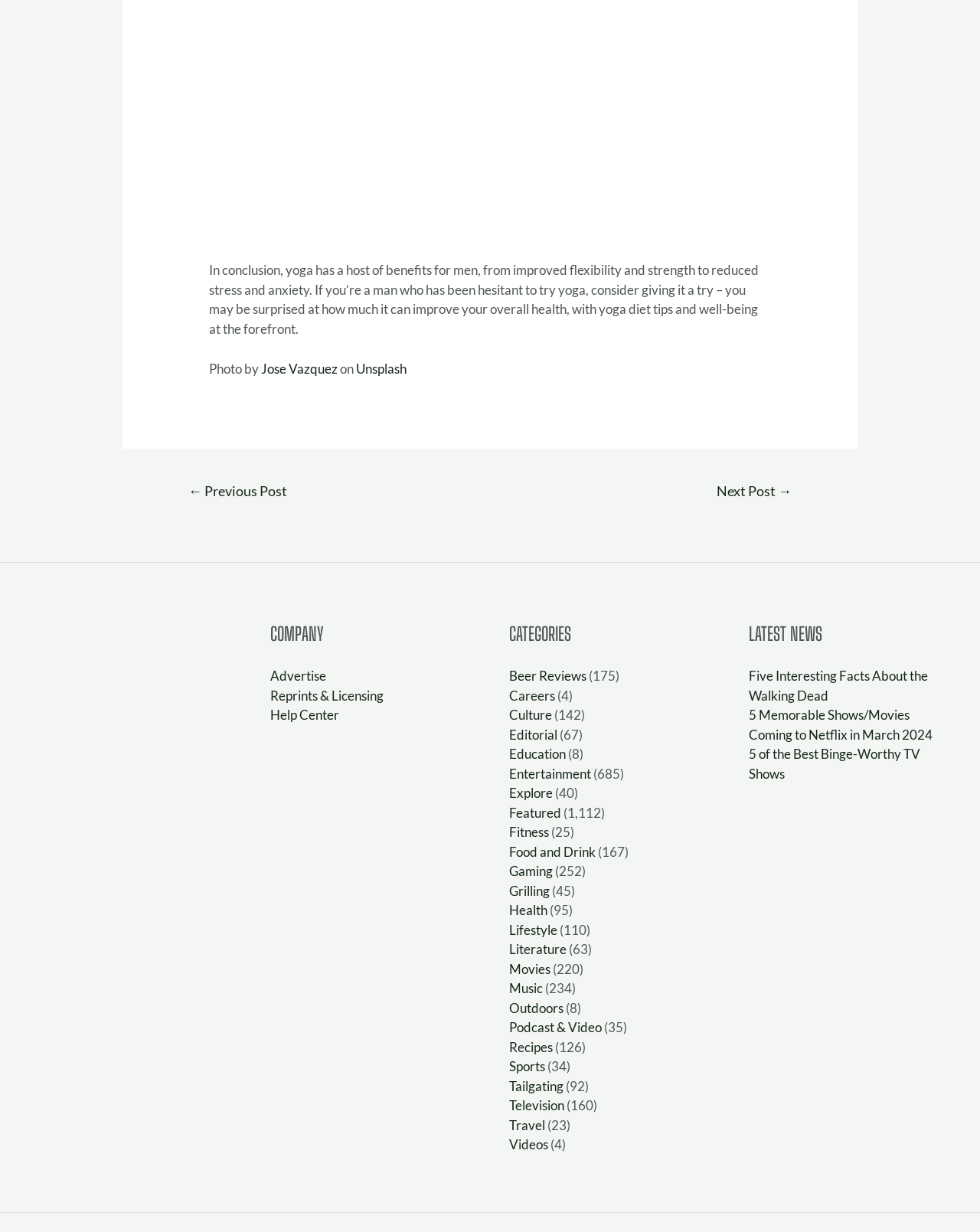Provide your answer in a single word or phrase: 
What categories are available on the website?

Multiple categories